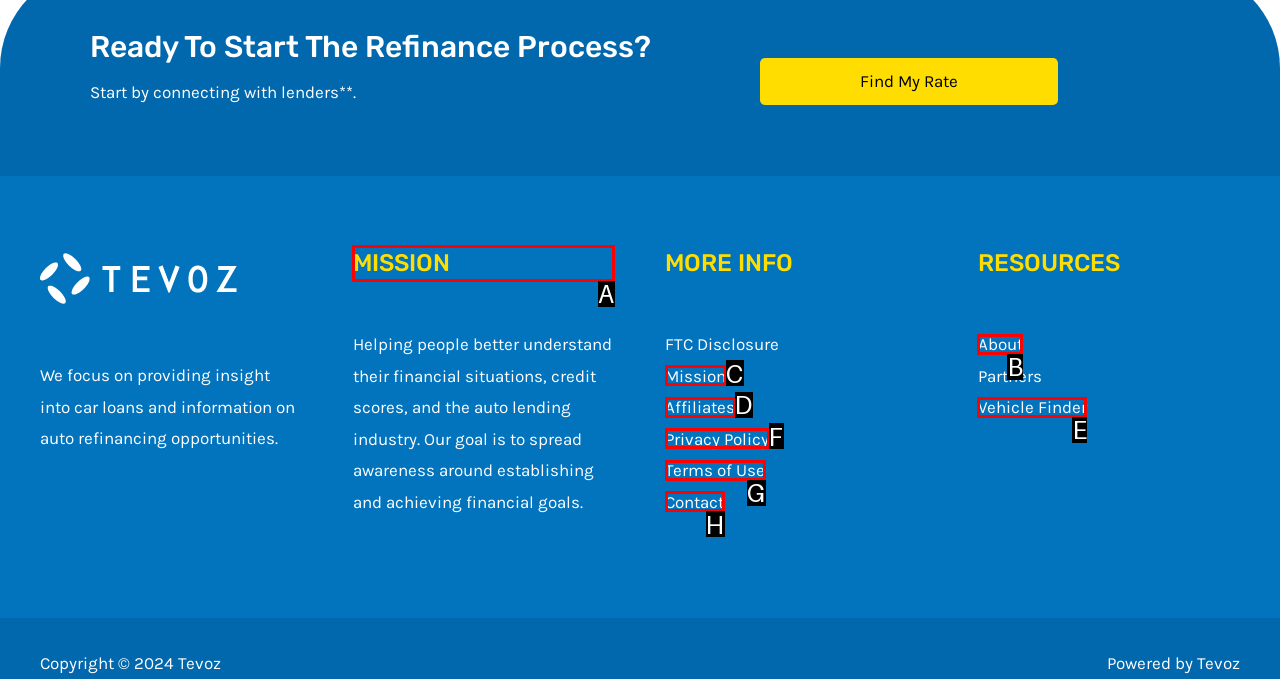For the instruction: Read about the mission, determine the appropriate UI element to click from the given options. Respond with the letter corresponding to the correct choice.

A